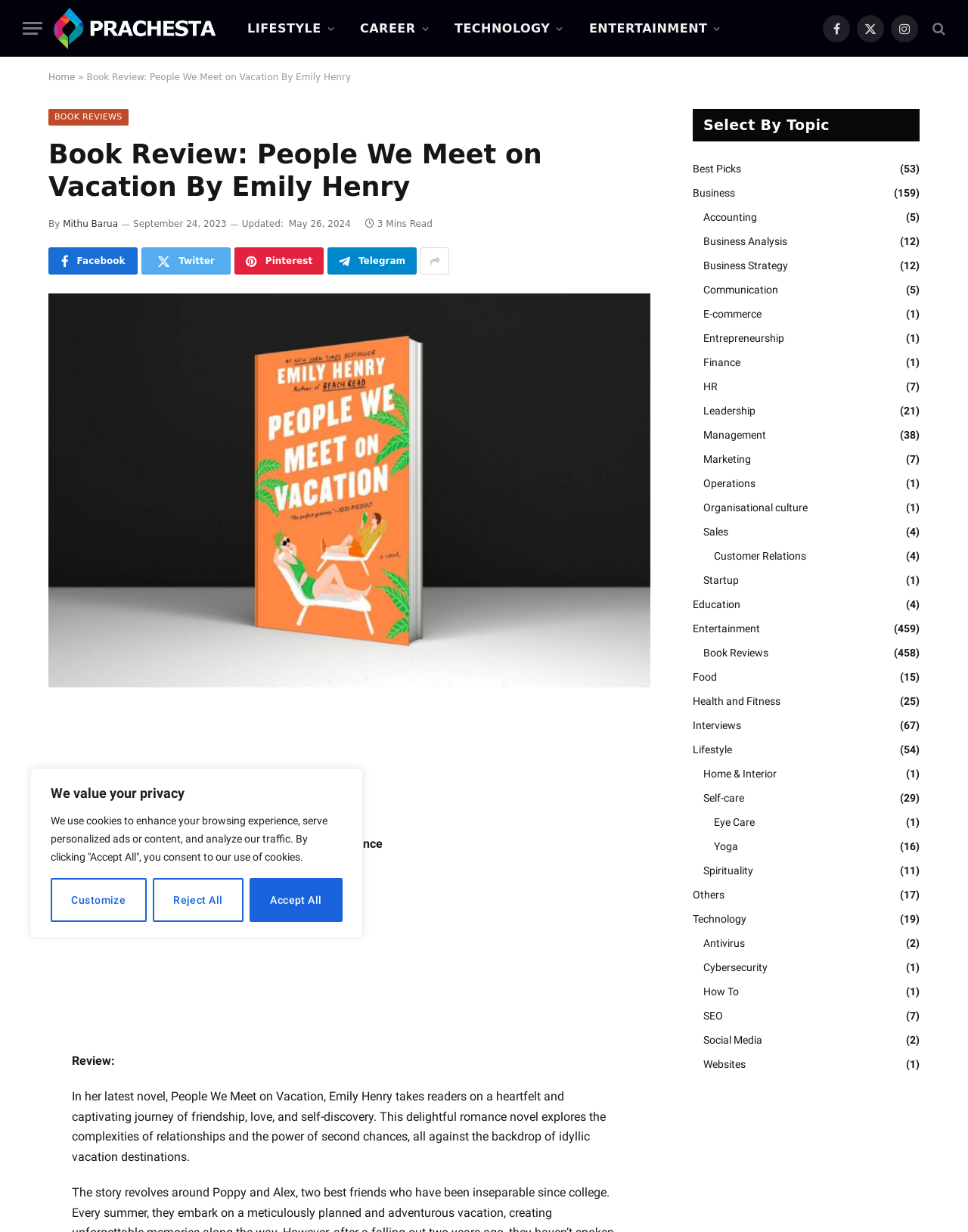Locate and extract the text of the main heading on the webpage.

Book Review: People We Meet on Vacation By Emily Henry